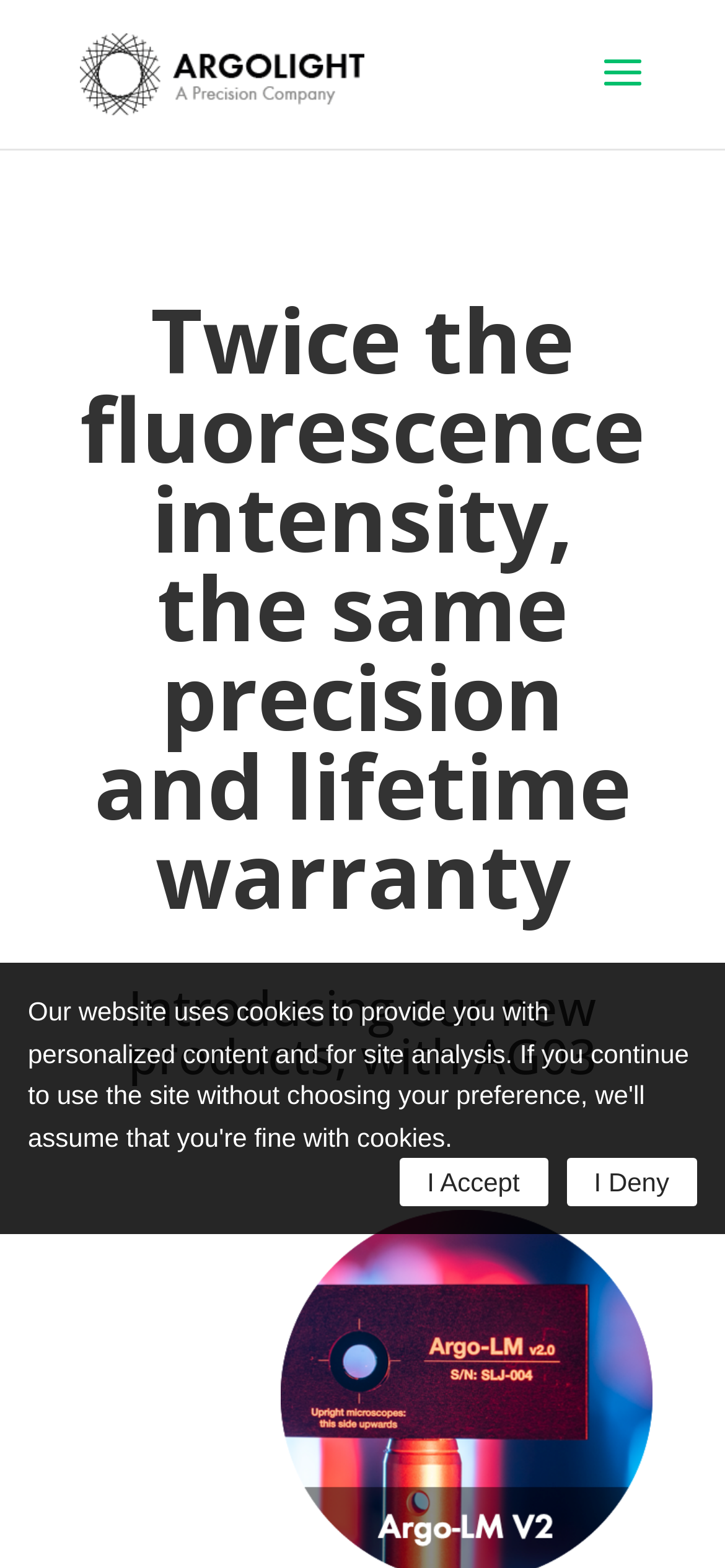What is the company name?
Provide an in-depth and detailed answer to the question.

The company name is obtained from the link 'Argolight' at the top left corner of the webpage, which is also accompanied by an image with the same name.